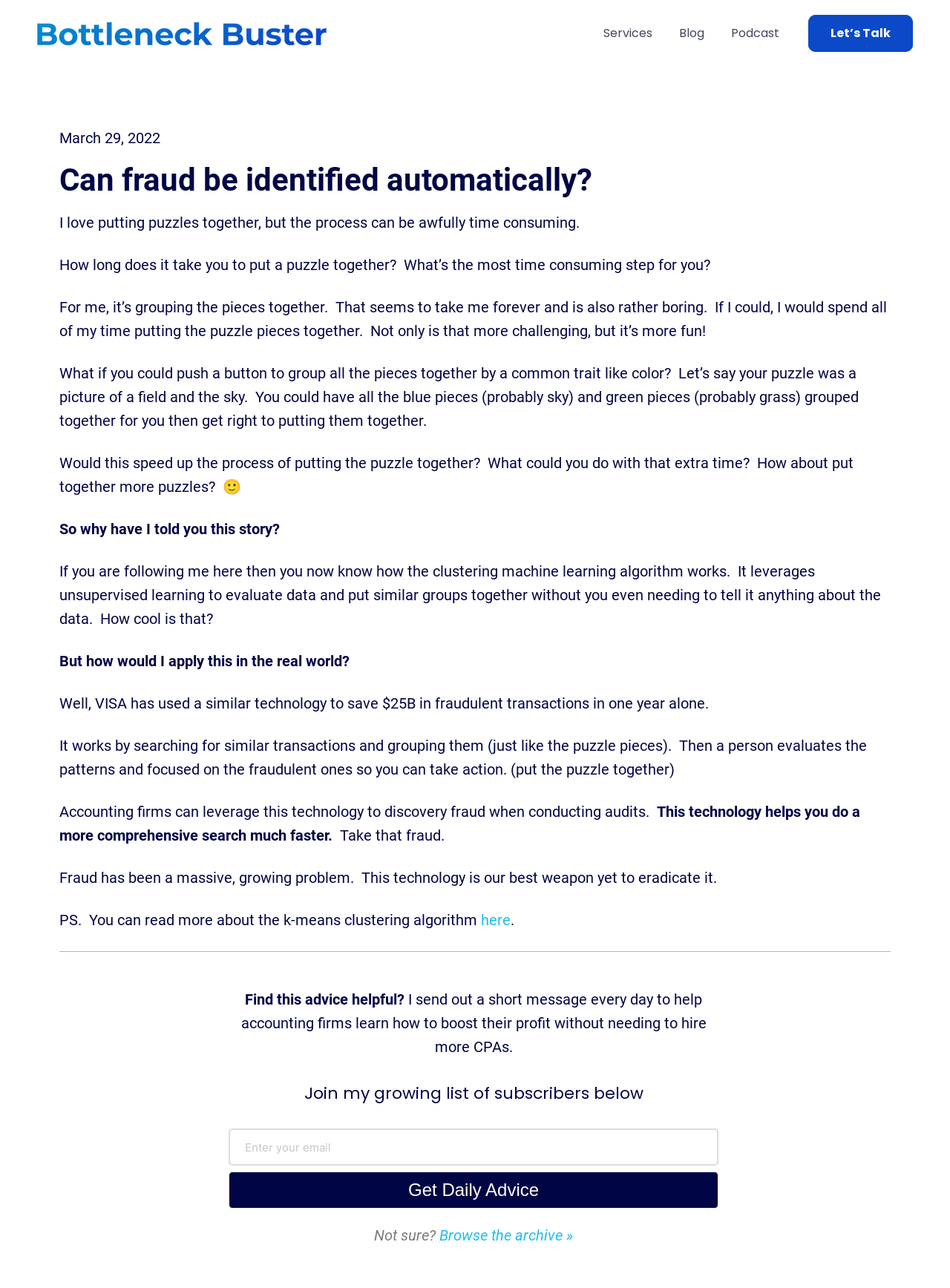Provide a one-word or one-phrase answer to the question:
What is the author's favorite part of puzzle solving?

Putting pieces together